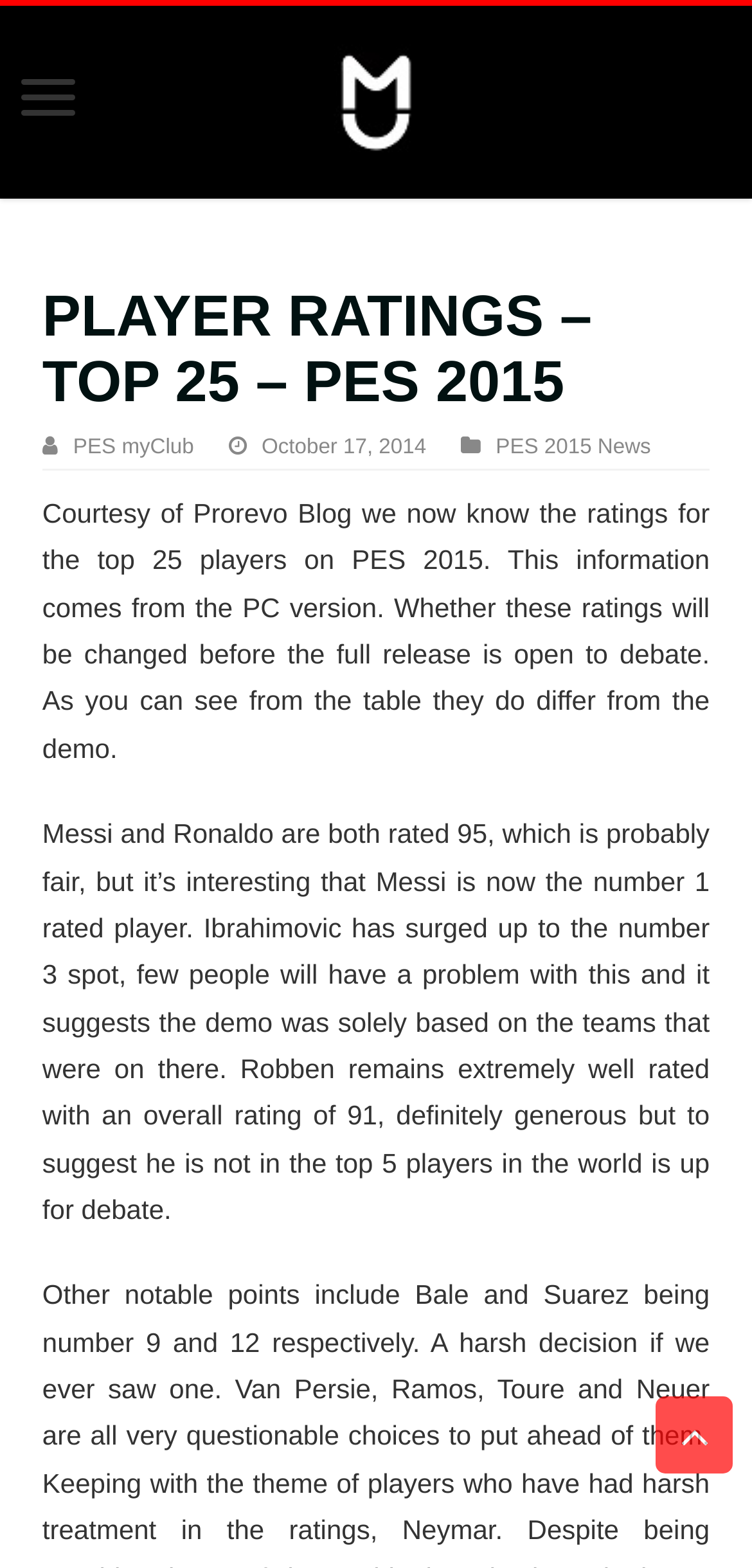Describe all the key features of the webpage in detail.

The webpage is about the top 25 rated players on PES 2015, with a focus on their ratings and discussion. At the top left, there is a link and a heading "PESmyClub" with an image of the same name. Below this, there is a larger heading "PLAYER RATINGS – TOP 25 – PES 2015" that spans most of the width of the page.

On the top right, there are three links: "PES myClub", "October 17, 2014", and "PES 2015 News". Below these links, there are two paragraphs of text that discuss the ratings of the top 25 players, including Messi, Ronaldo, and Ibrahimovic. The text also mentions that the ratings may change before the full release of the game.

In the middle of the page, there is a sortable table (not explicitly mentioned in the accessibility tree, but implied by the meta description) that displays the ratings of the top 25 players. The table is not described in detail, but it is likely to be a prominent feature of the page.

At the very bottom right of the page, there is a "Scroll To Top" button. Overall, the page has a simple layout with a focus on presenting information about the top 25 rated players on PES 2015.